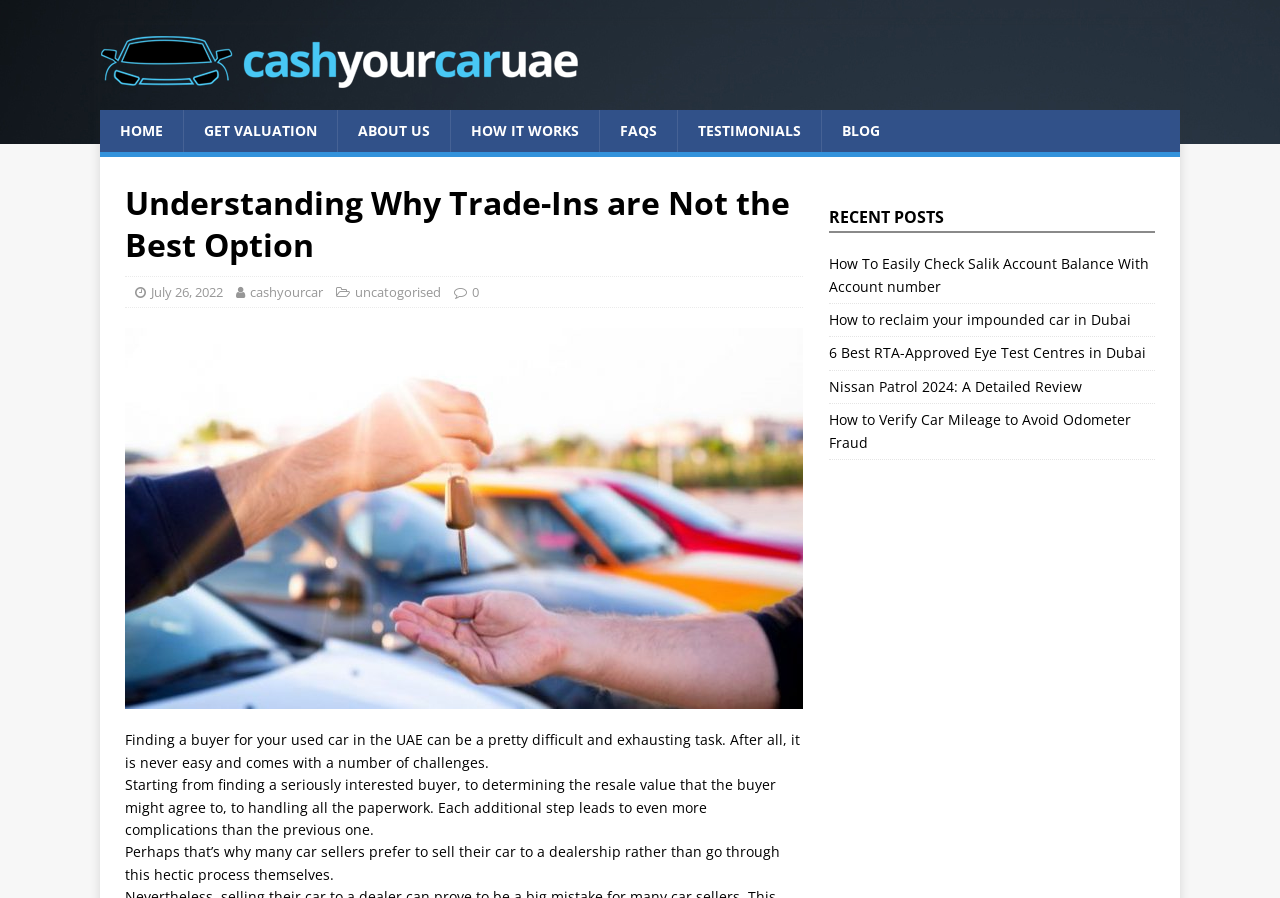Locate the bounding box coordinates of the item that should be clicked to fulfill the instruction: "view about us page".

[0.263, 0.122, 0.352, 0.17]